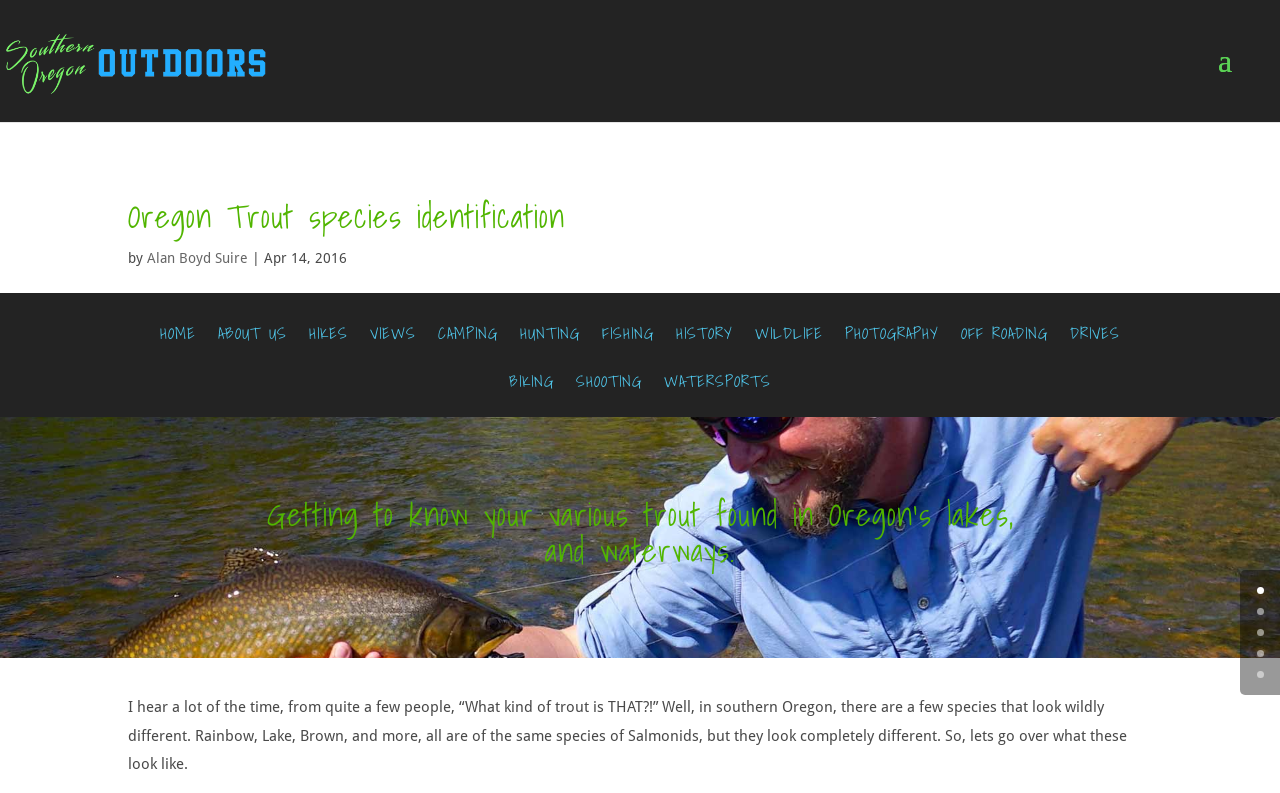Please locate the bounding box coordinates of the element's region that needs to be clicked to follow the instruction: "Read the article by Alan Boyd Suire". The bounding box coordinates should be provided as four float numbers between 0 and 1, i.e., [left, top, right, bottom].

[0.115, 0.315, 0.194, 0.335]